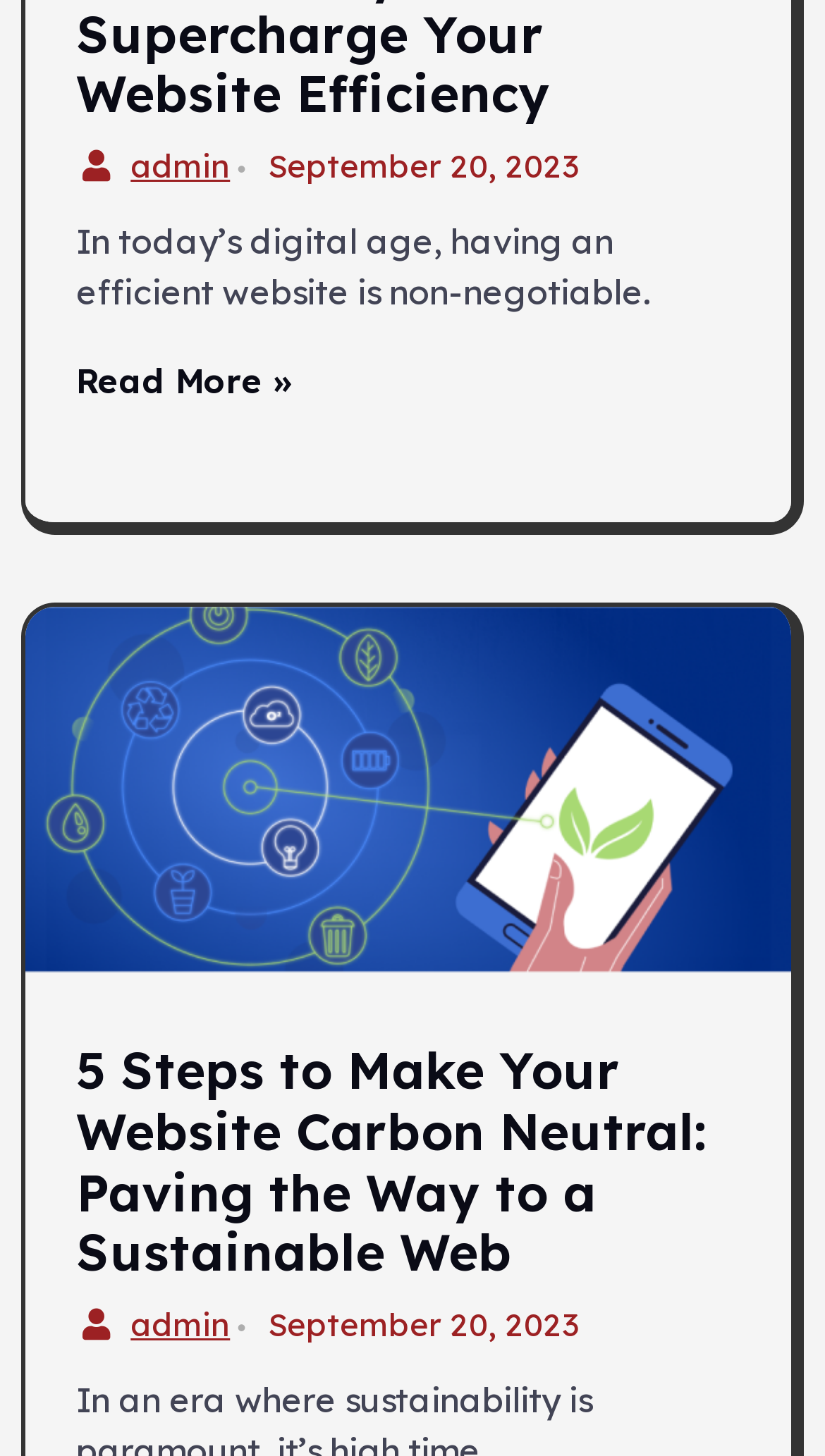What symbol is used as a separator on the webpage?
Based on the image, give a concise answer in the form of a single word or short phrase.

•